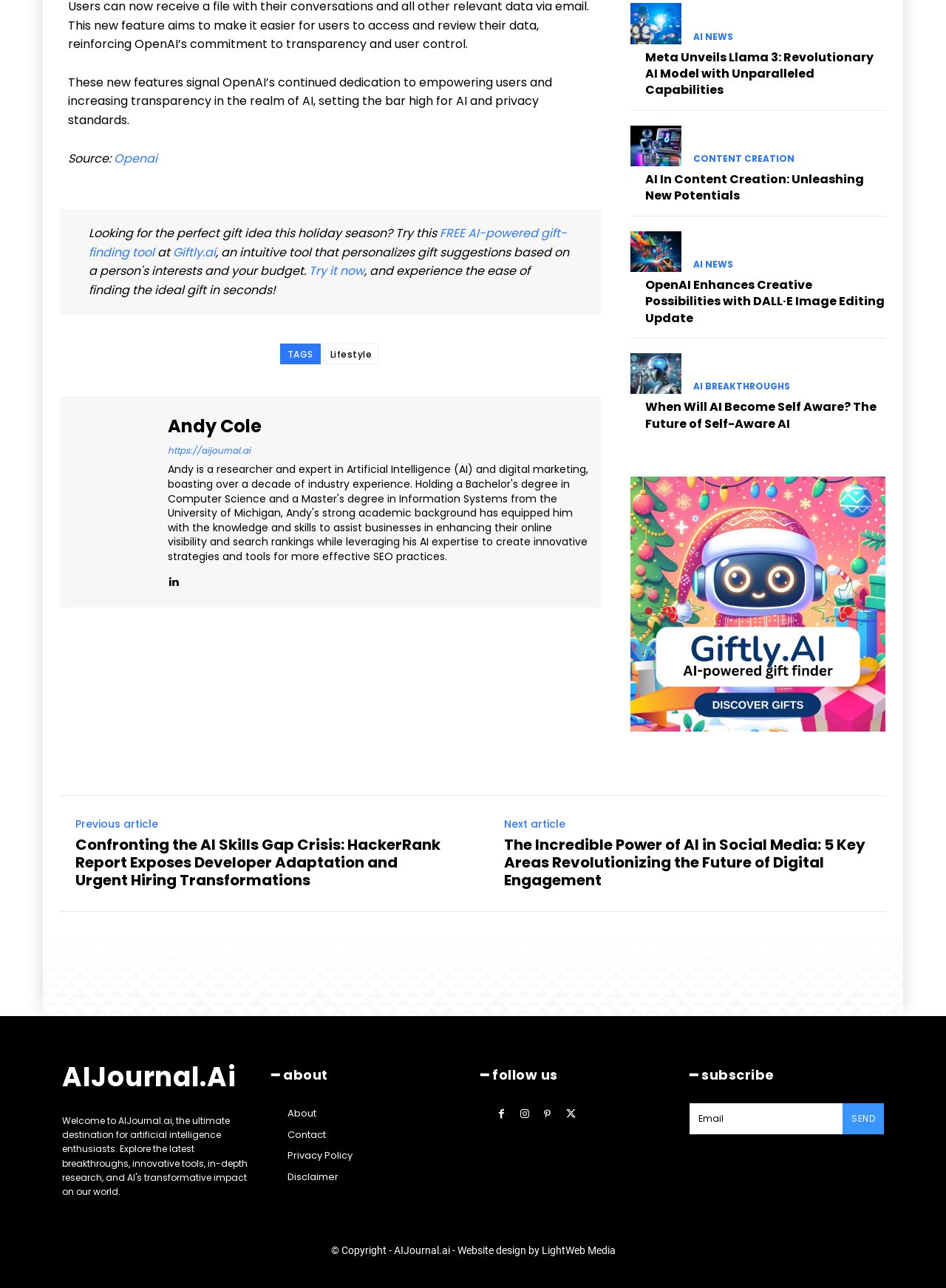Please find the bounding box coordinates of the element that you should click to achieve the following instruction: "Share on Facebook". The coordinates should be presented as four float numbers between 0 and 1: [left, top, right, bottom].

[0.173, 0.501, 0.266, 0.524]